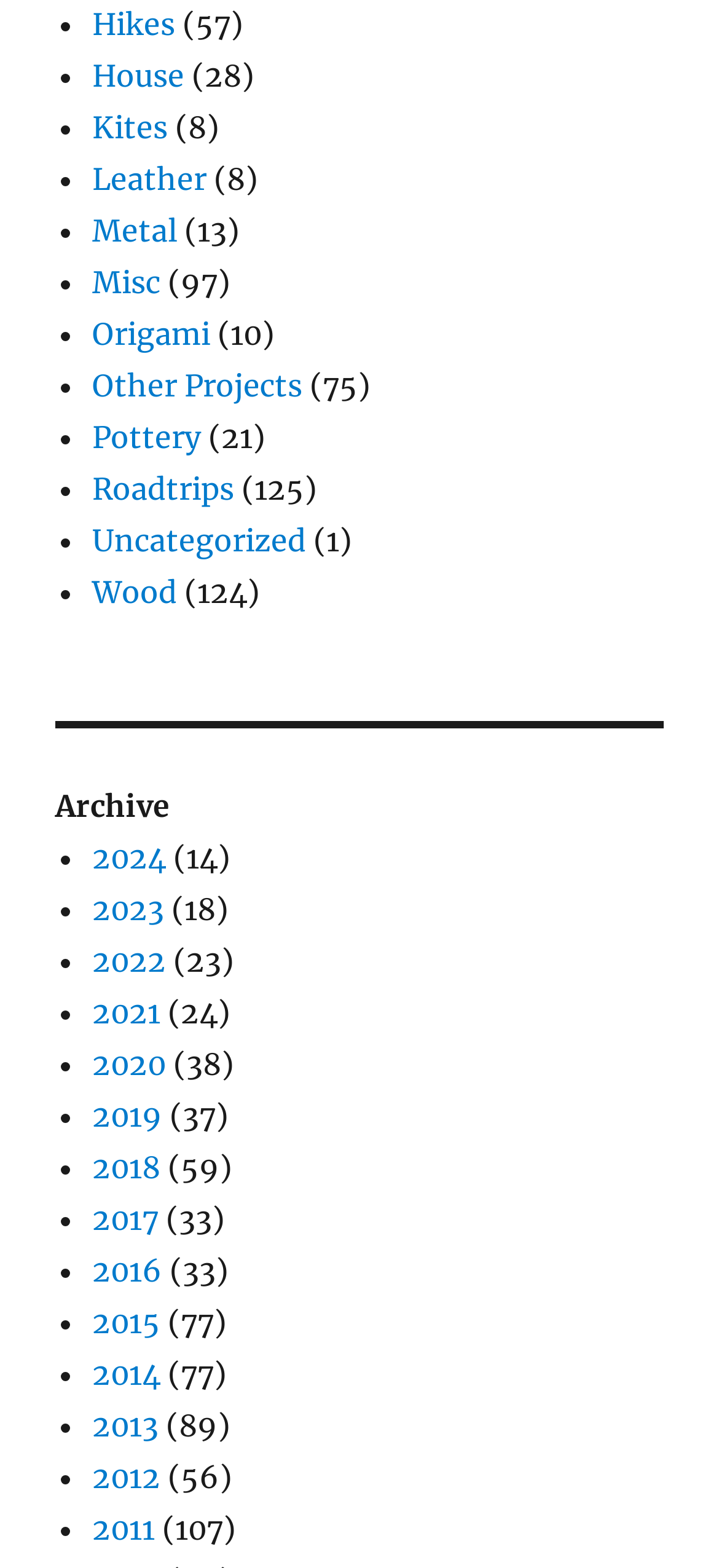Answer in one word or a short phrase: 
What is the category with the most items?

Misc